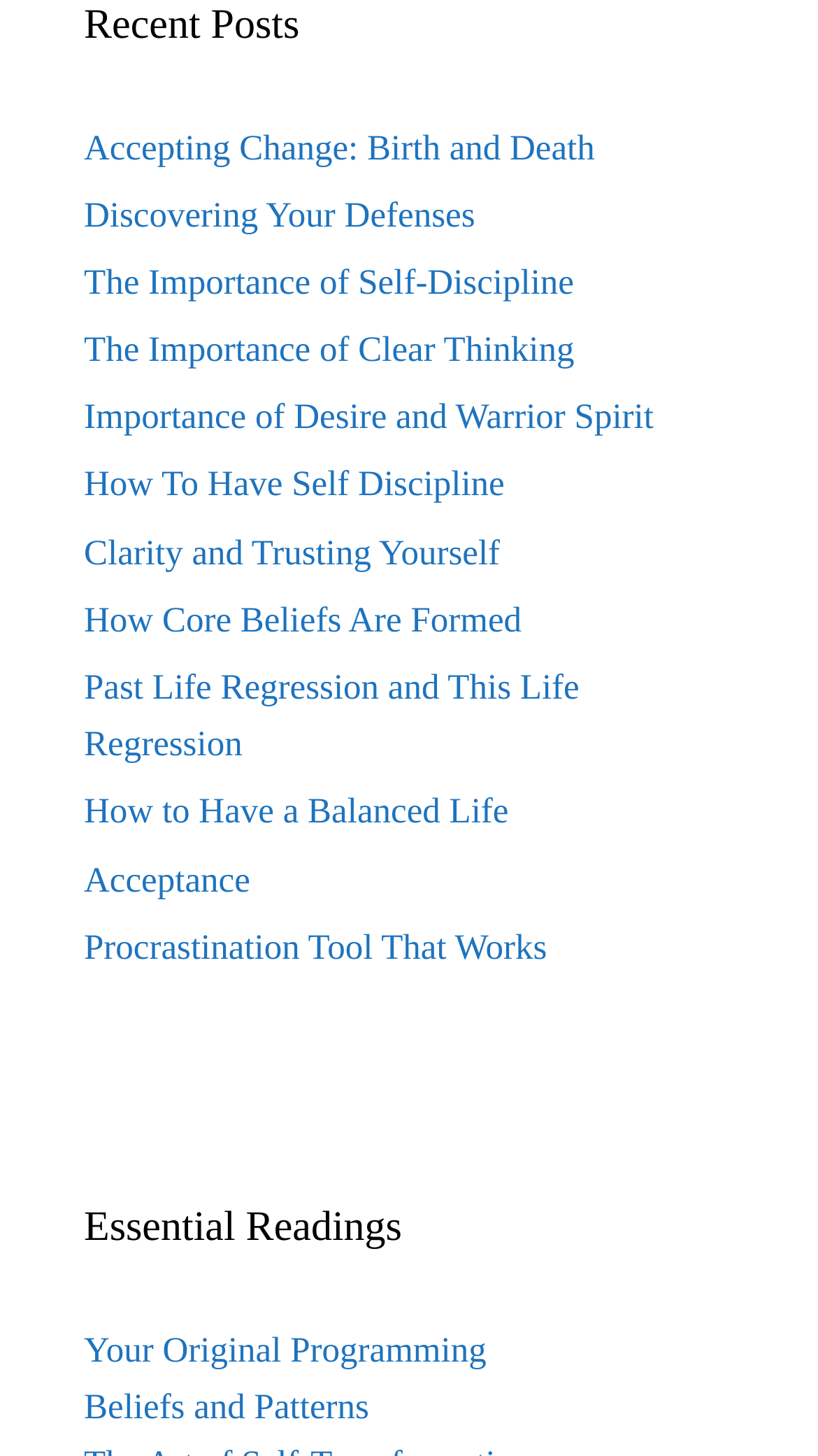Given the description "Discovering Your Defenses", determine the bounding box of the corresponding UI element.

[0.103, 0.134, 0.581, 0.161]